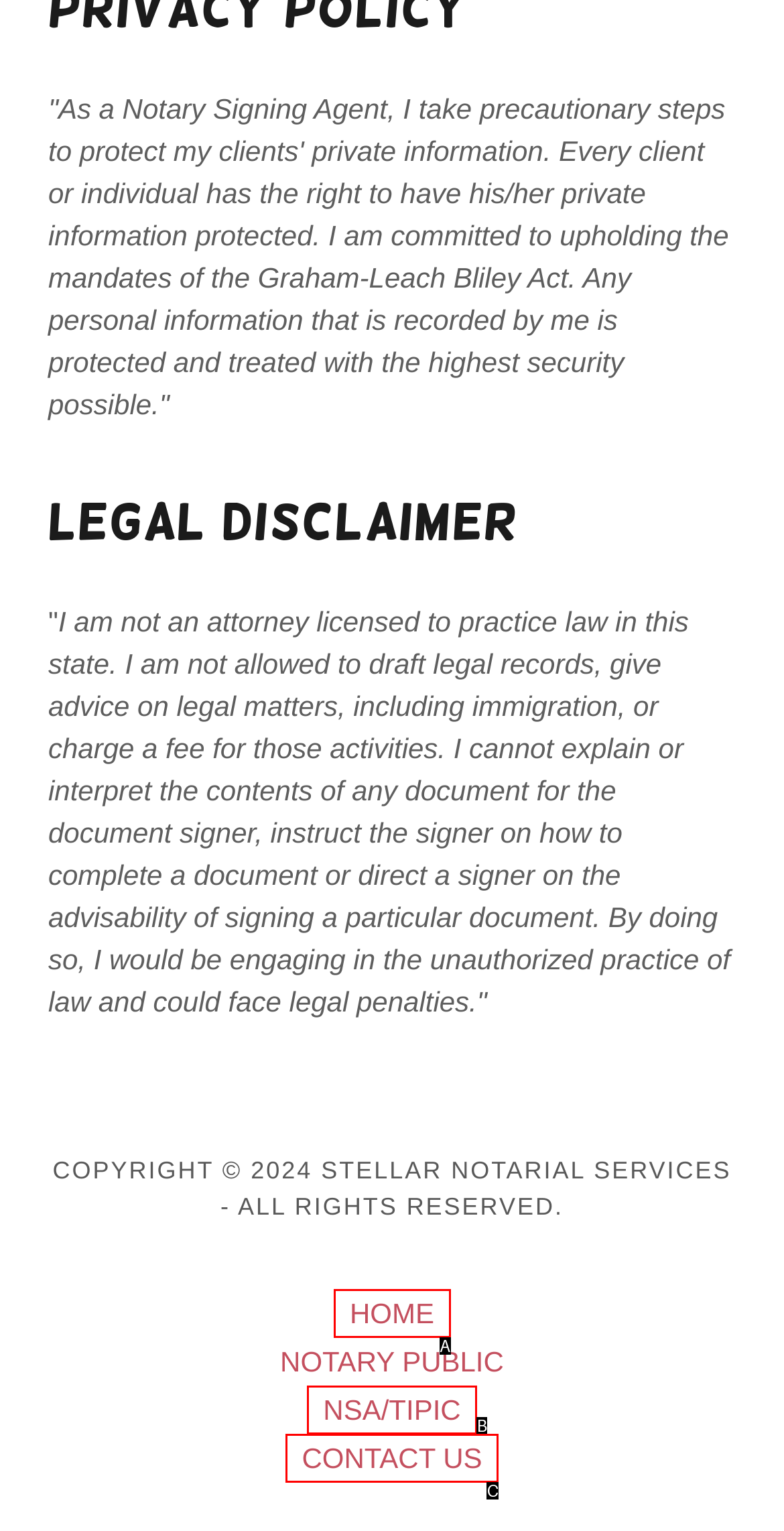Select the option that corresponds to the description: HOME
Respond with the letter of the matching choice from the options provided.

A